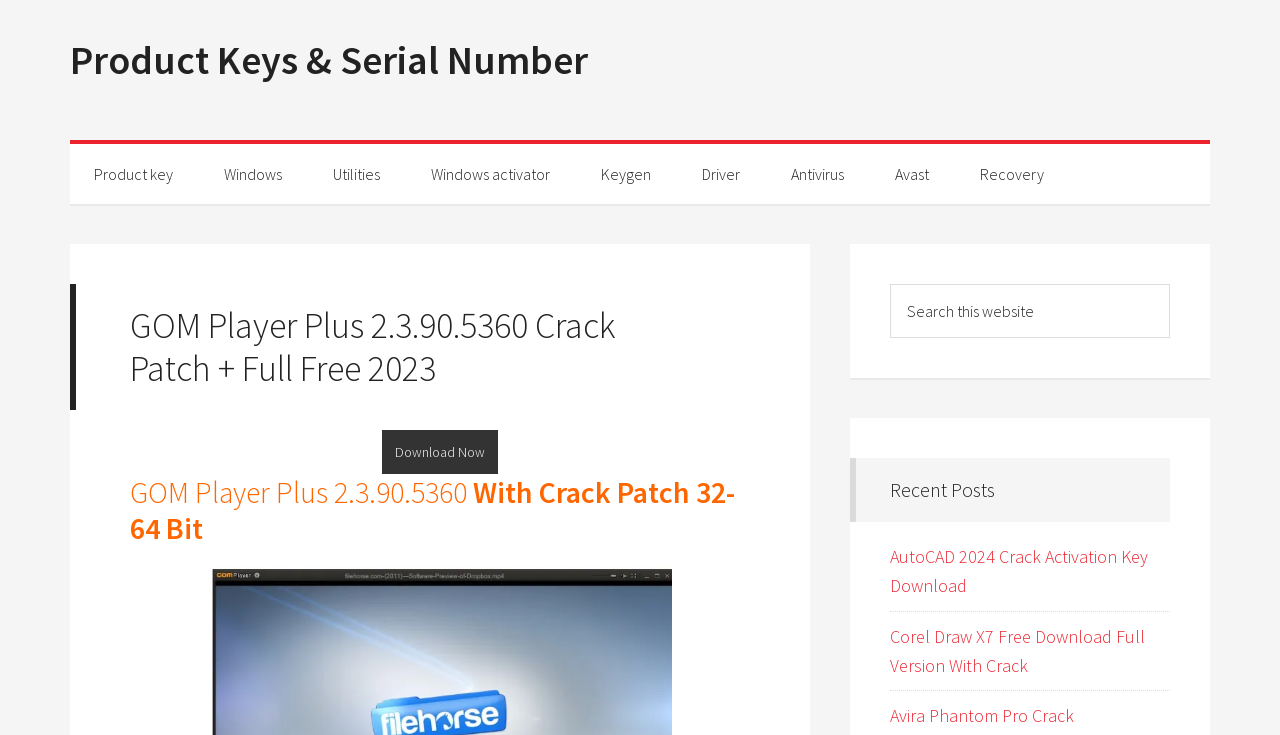Can you find the bounding box coordinates for the element to click on to achieve the instruction: "Go to Windows activator"?

[0.318, 0.196, 0.448, 0.278]